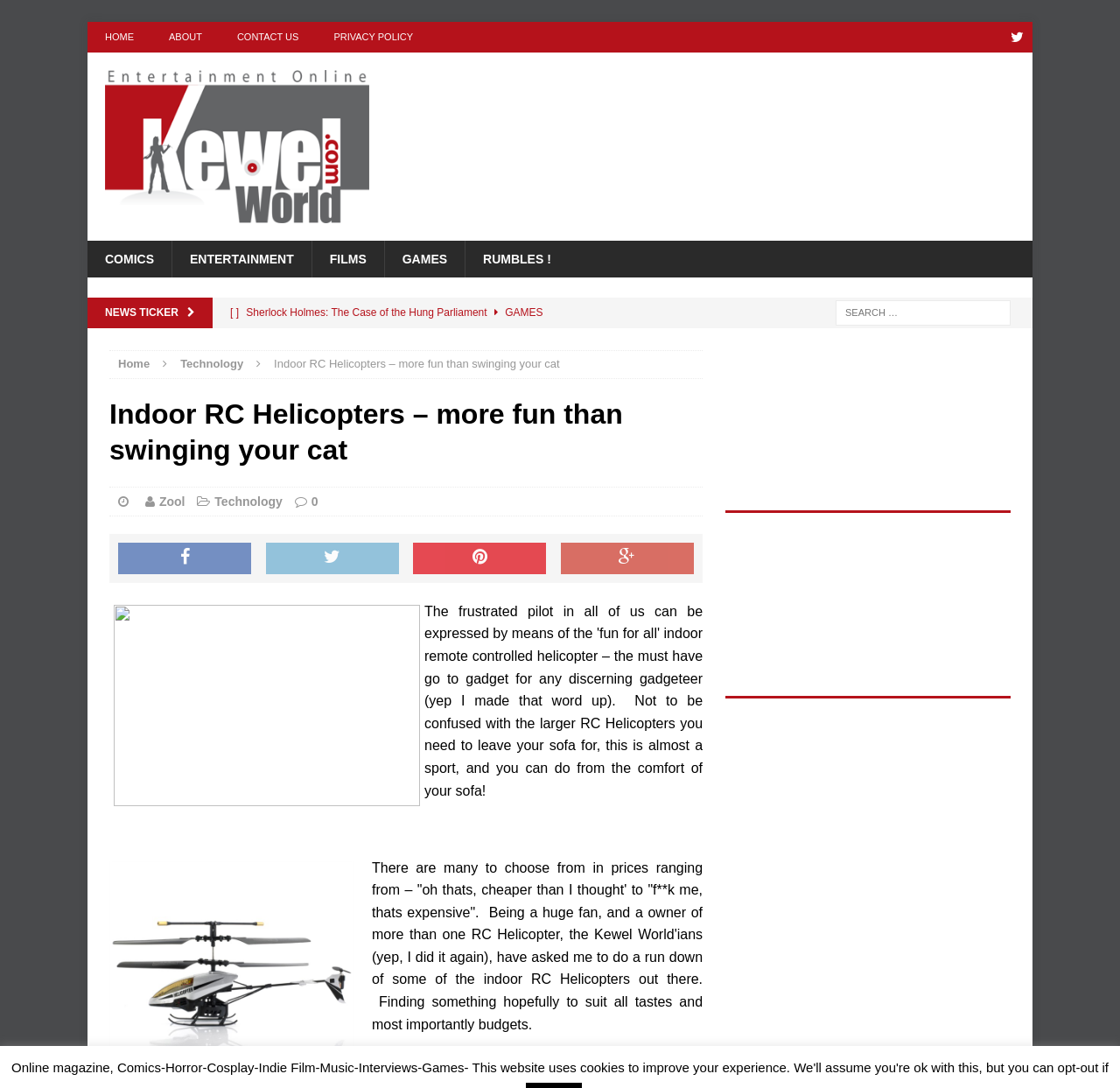Extract the heading text from the webpage.

Indoor RC Helicopters – more fun than swinging your cat